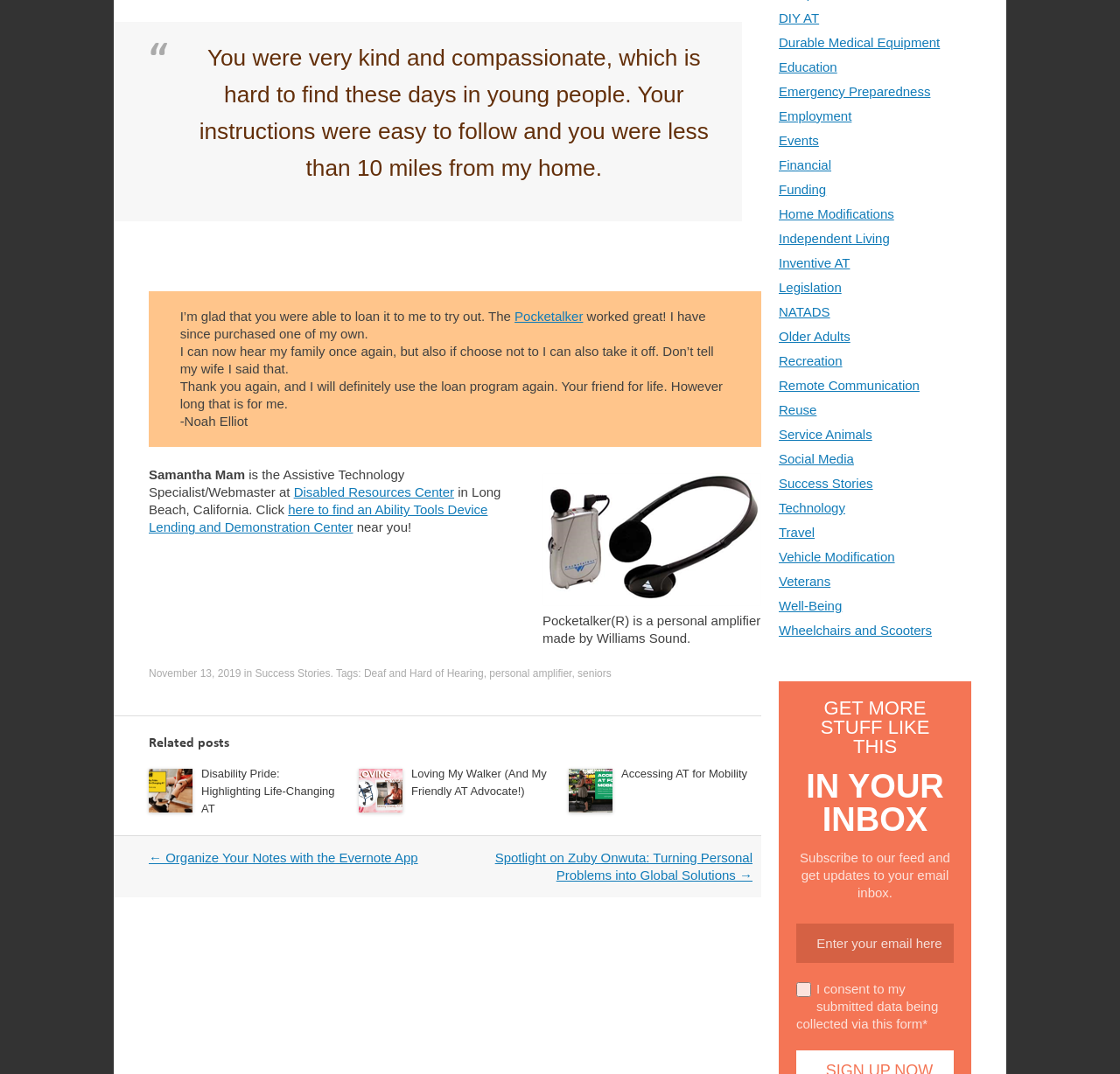What is the purpose of the textbox at the bottom of the webpage?
Please look at the screenshot and answer using one word or phrase.

Enter email